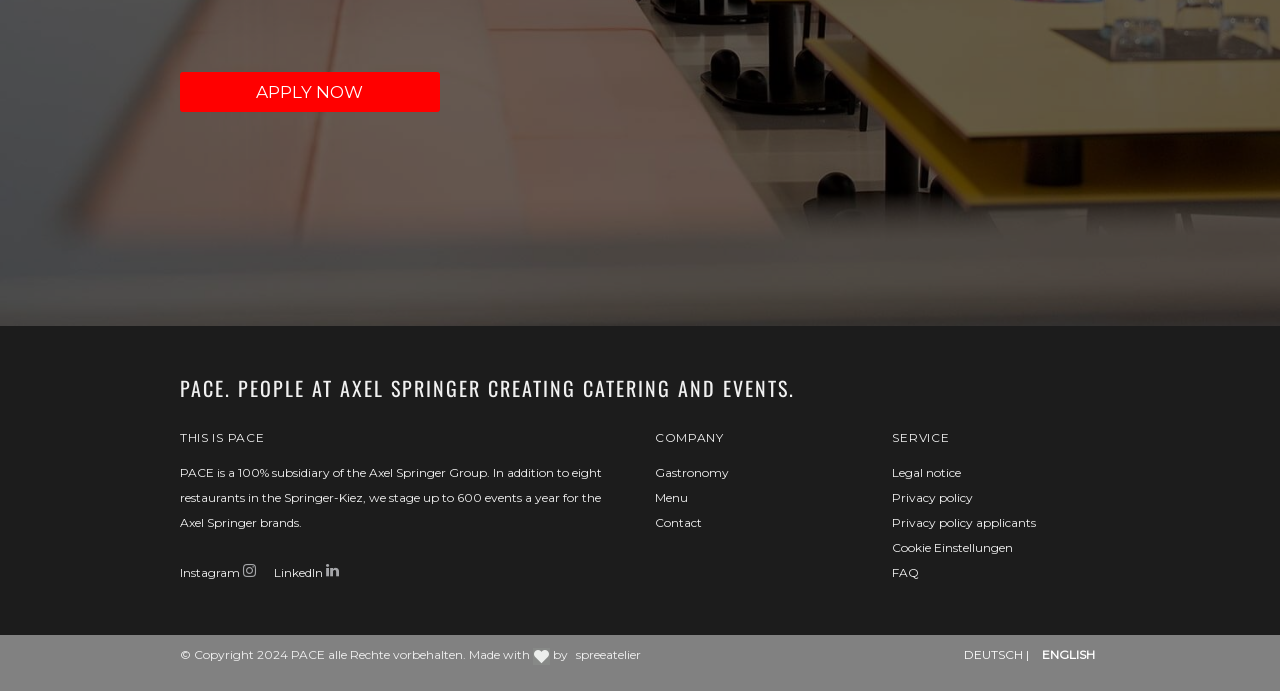How many links are there in the 'COMPANY' section?
Refer to the image and offer an in-depth and detailed answer to the question.

The 'COMPANY' section is located at the middle left of the webpage and contains three links: 'Gastronomy', 'Menu', and 'Contact'.